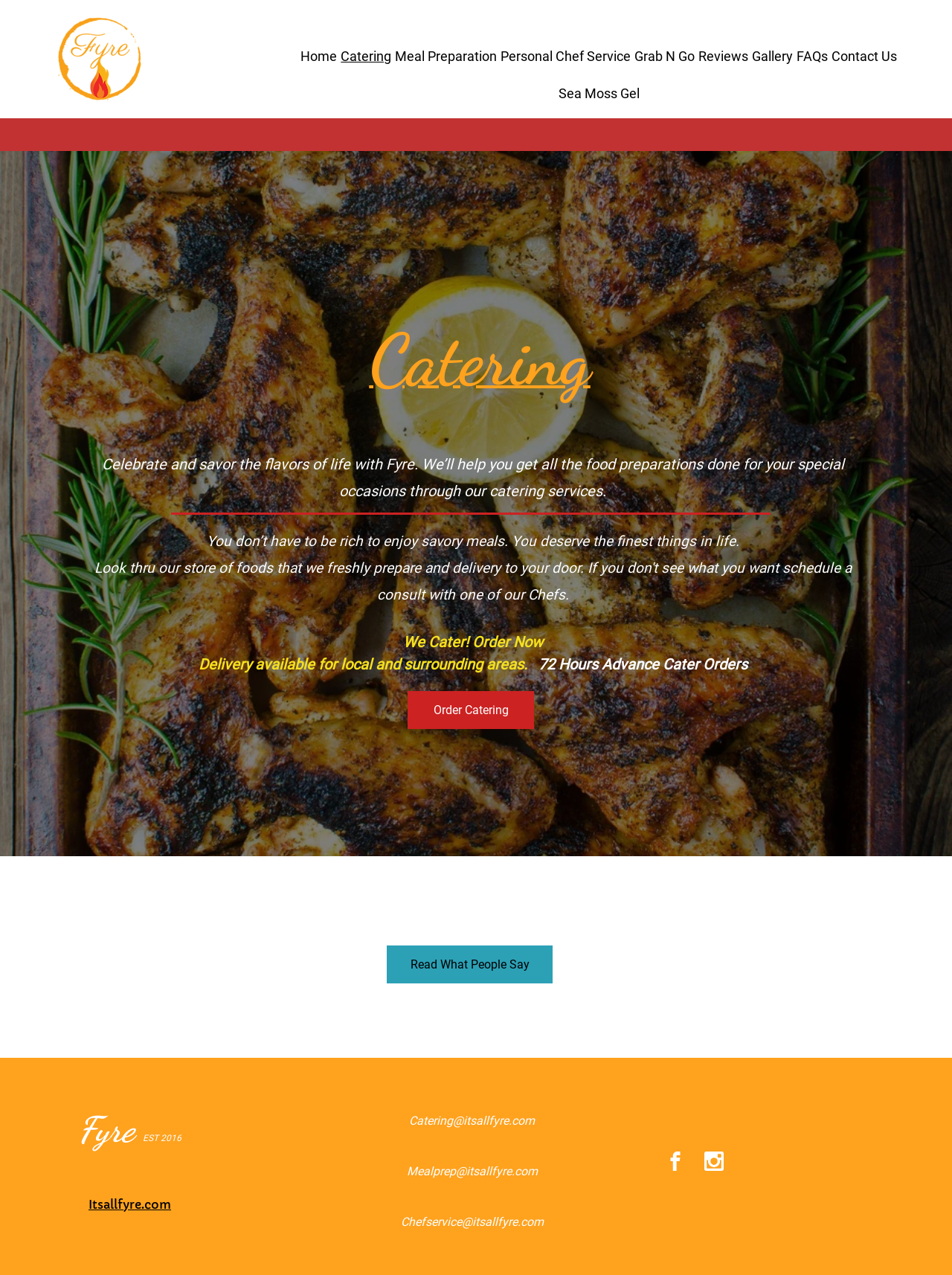Given the element description, predict the bounding box coordinates in the format (top-left x, top-left y, bottom-right x, bottom-right y), using floating point numbers between 0 and 1: Contact Us

[0.871, 0.03, 0.944, 0.059]